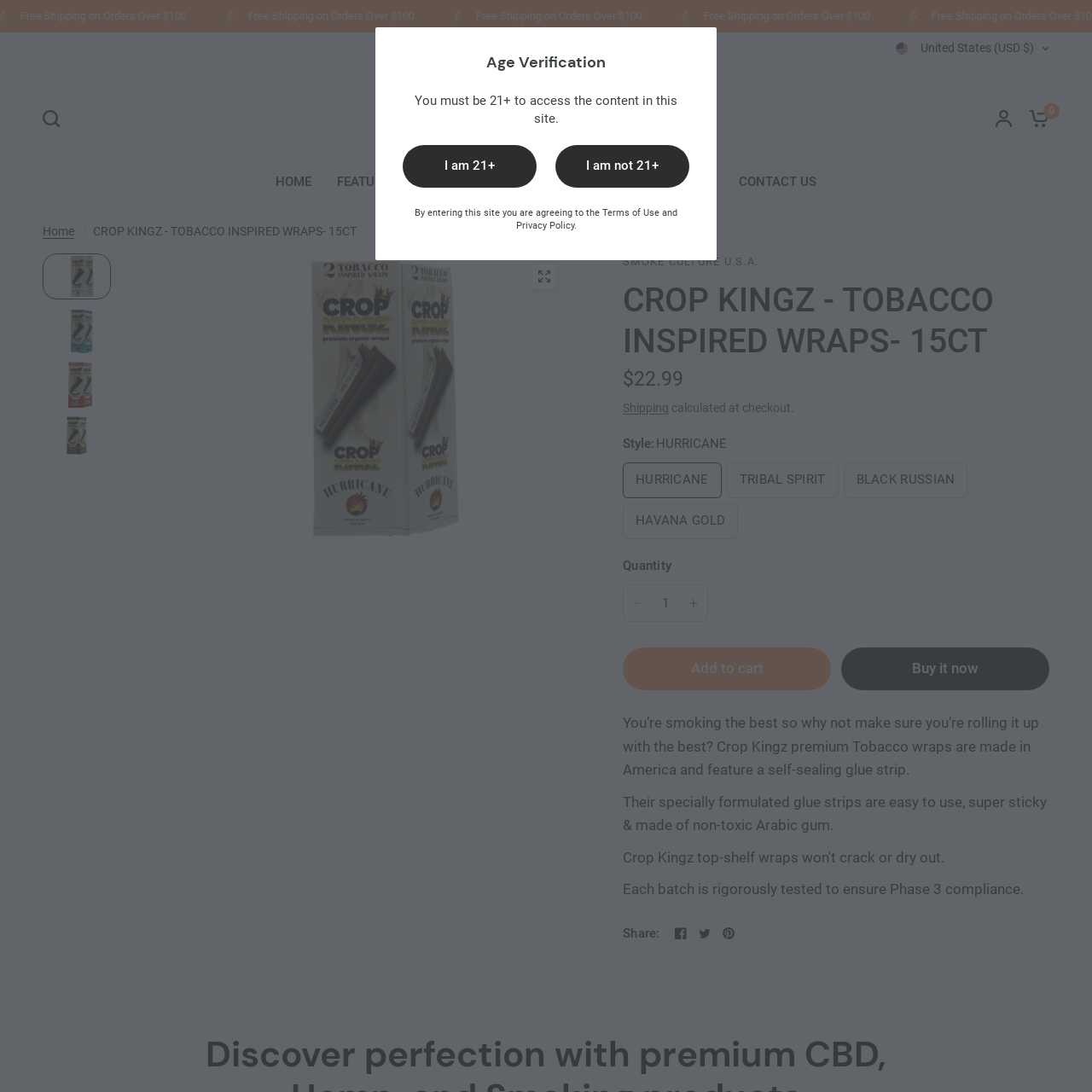Focus on the portion of the image highlighted in red and deliver a detailed explanation for the following question: What is the purpose of the age gate?

The age gate is part of the website's user interface, prompting users to confirm their age before accessing content, ensuring compliance with legal regulations for selling products that may have age restrictions, such as smoking accessories.